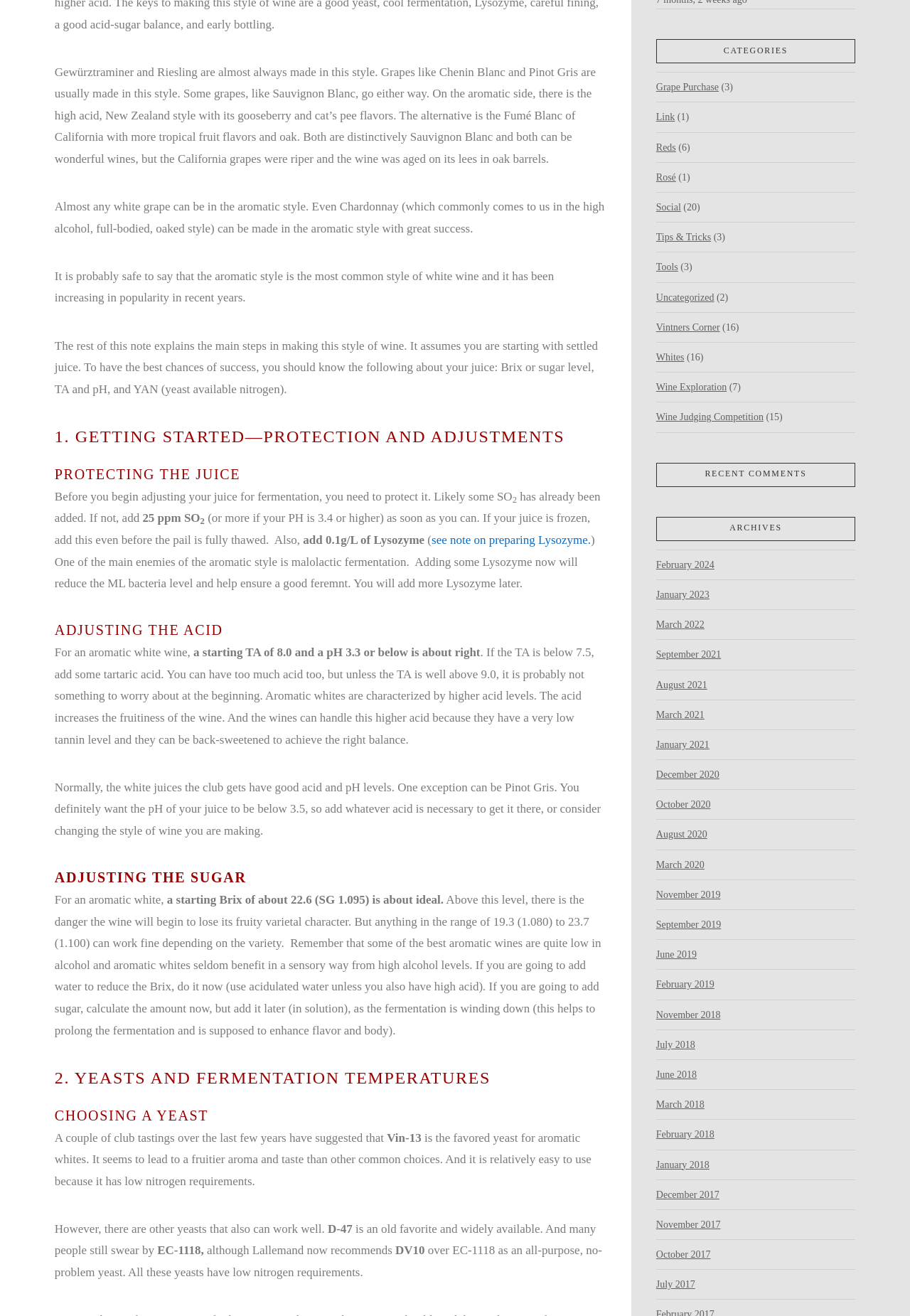Can you find the bounding box coordinates for the element to click on to achieve the instruction: "View the 'Whites' category"?

[0.721, 0.26, 0.752, 0.283]